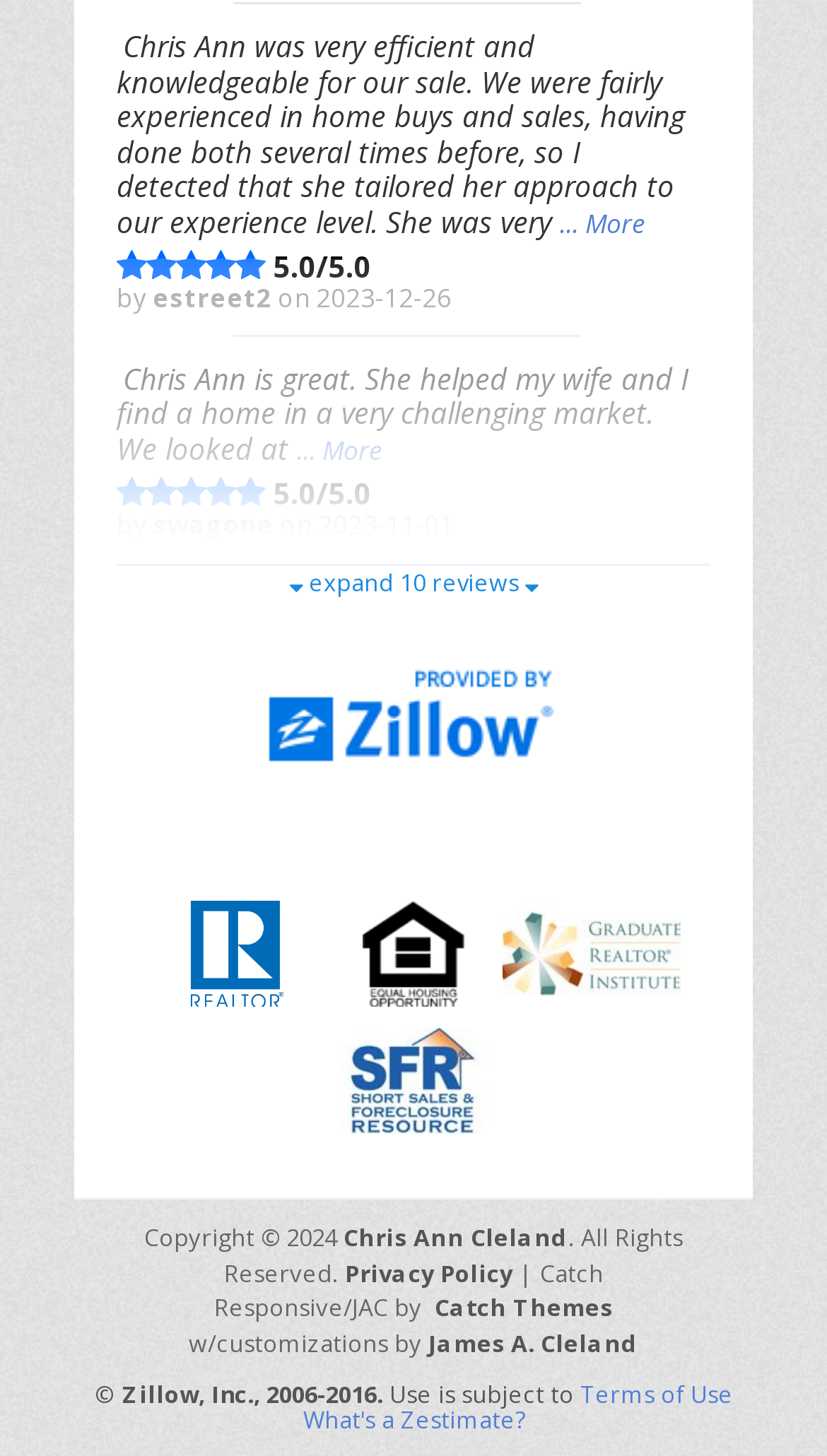Using the information shown in the image, answer the question with as much detail as possible: What is the date of the review by swagone?

I found the date by looking at the StaticText element with the text 'on 2023-11-01' which is next to the link 'swagone'.